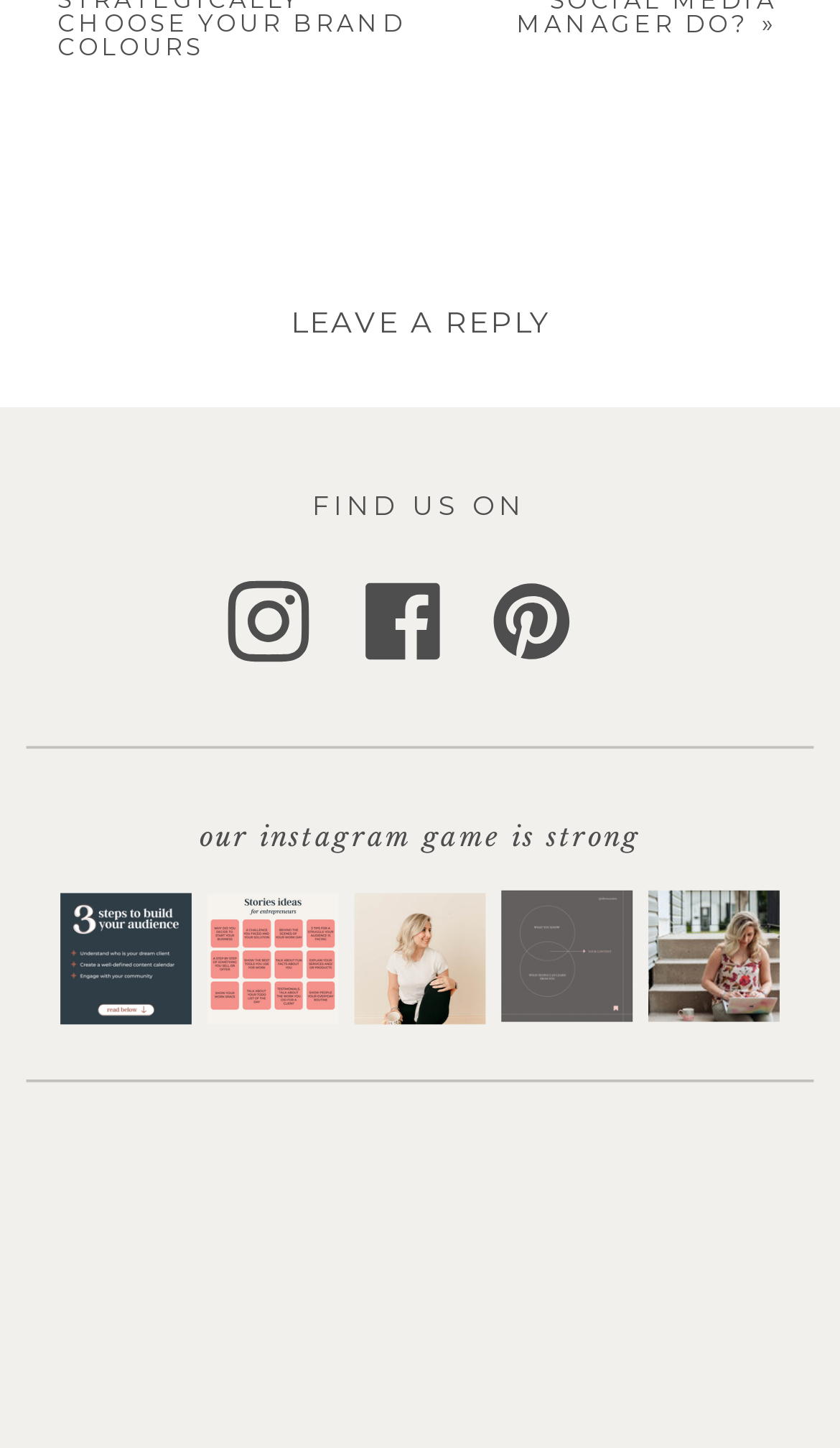Please identify the bounding box coordinates of the region to click in order to complete the given instruction: "check our facebook page". The coordinates should be four float numbers between 0 and 1, i.e., [left, top, right, bottom].

[0.428, 0.399, 0.531, 0.459]